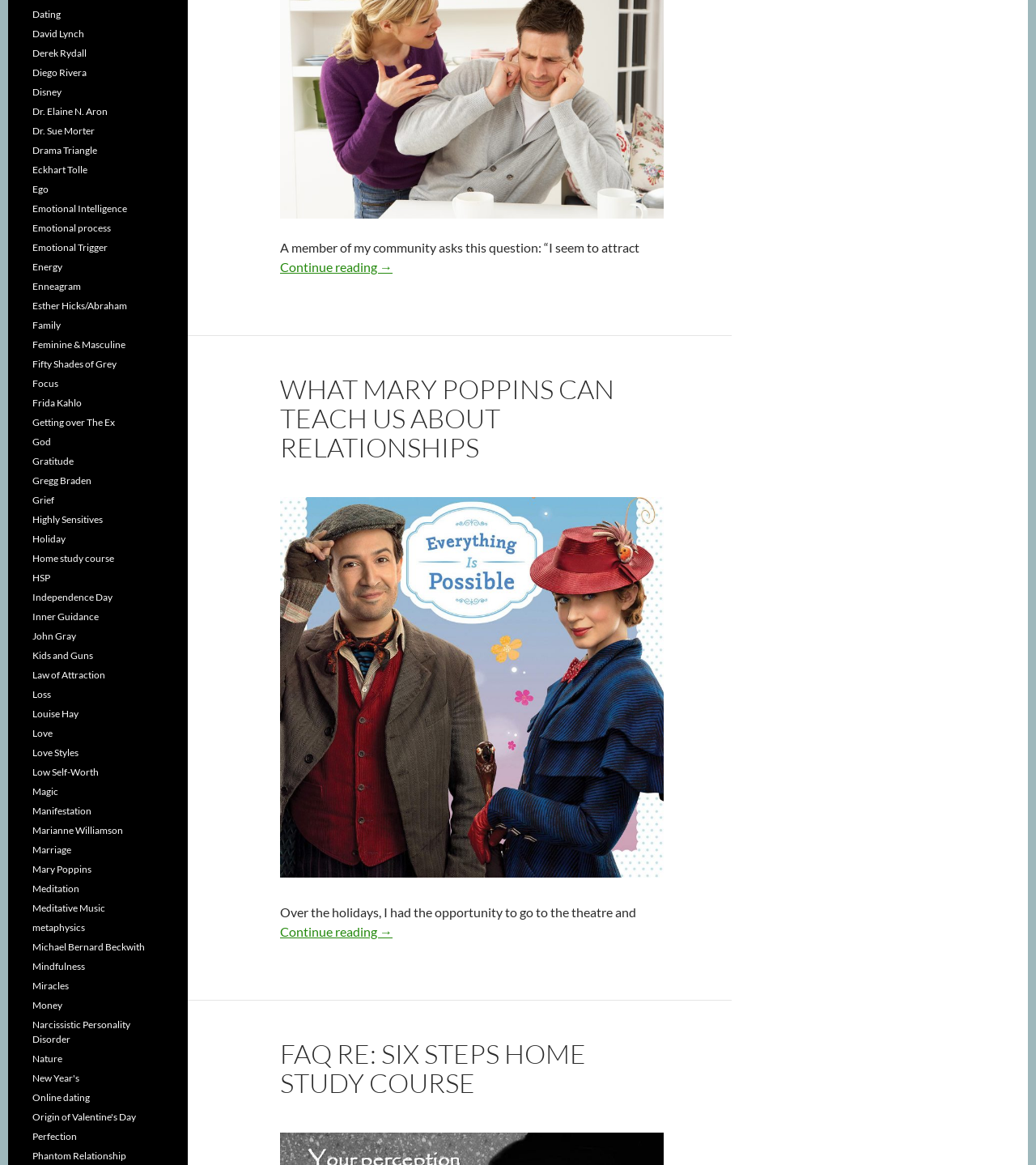Identify the bounding box coordinates of the element to click to follow this instruction: 'Click on the link 'Dating''. Ensure the coordinates are four float values between 0 and 1, provided as [left, top, right, bottom].

[0.031, 0.007, 0.059, 0.017]